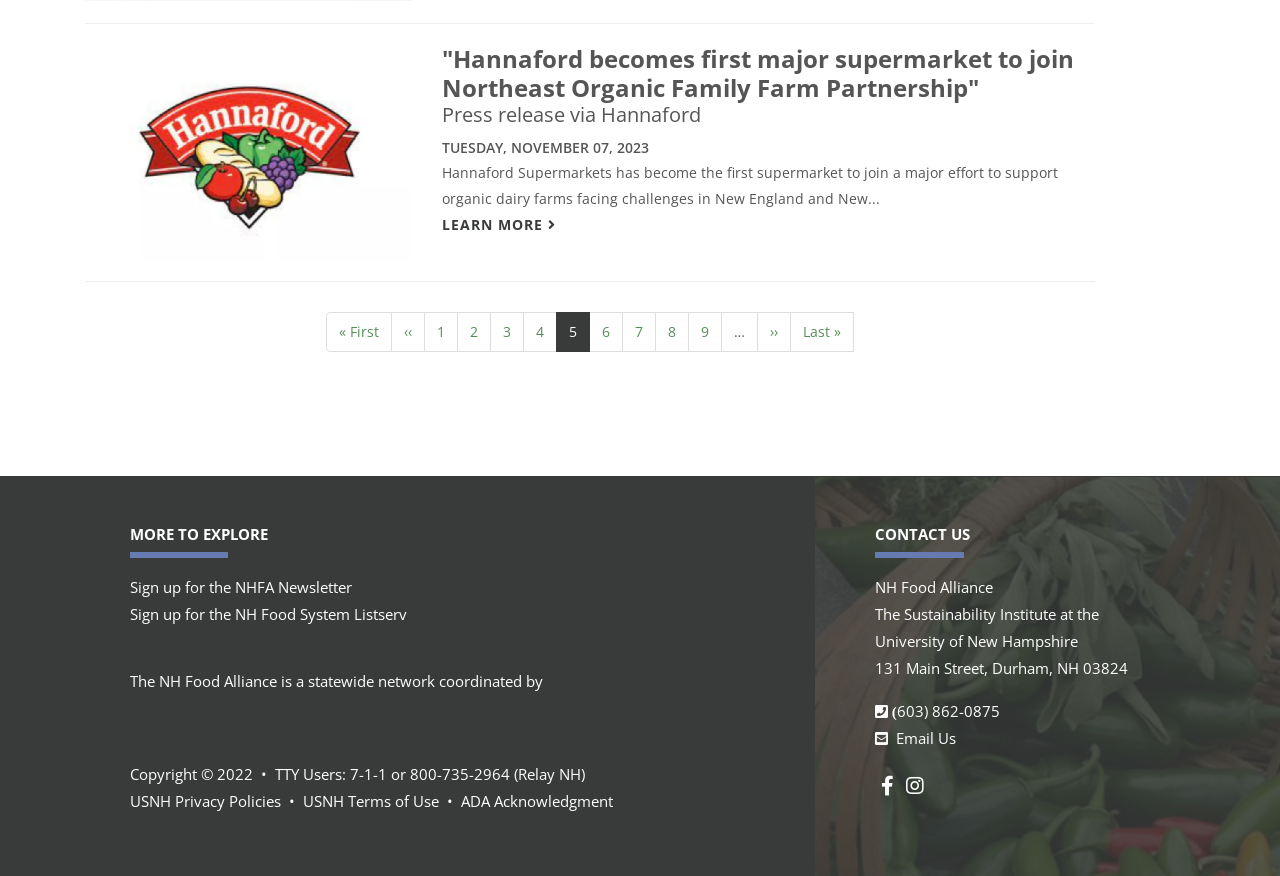Please give the bounding box coordinates of the area that should be clicked to fulfill the following instruction: "Click on the 'Hannaford' link". The coordinates should be in the format of four float numbers from 0 to 1, i.e., [left, top, right, bottom].

[0.066, 0.162, 0.322, 0.183]